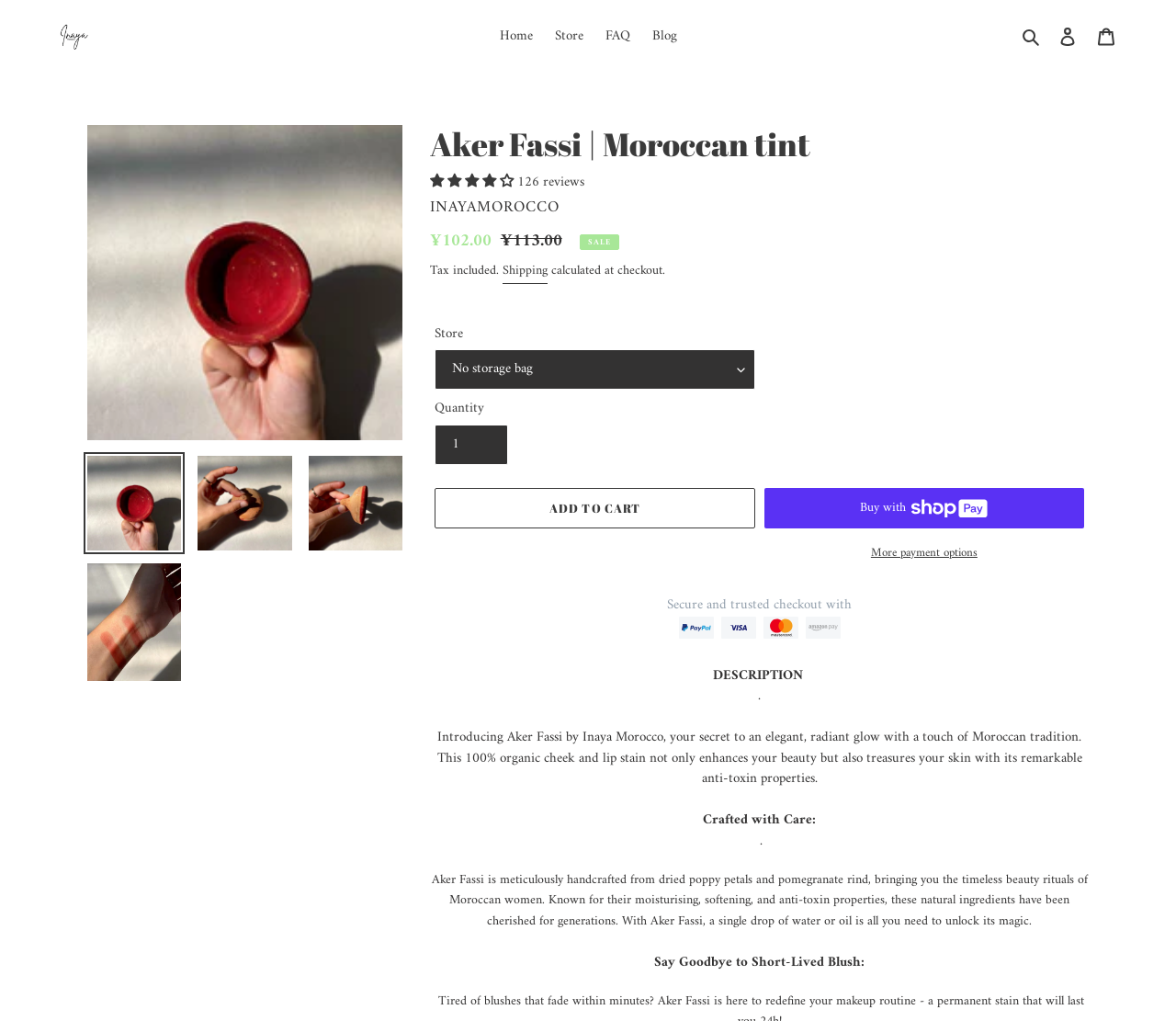Can you find and provide the title of the webpage?

Aker Fassi | Moroccan tint